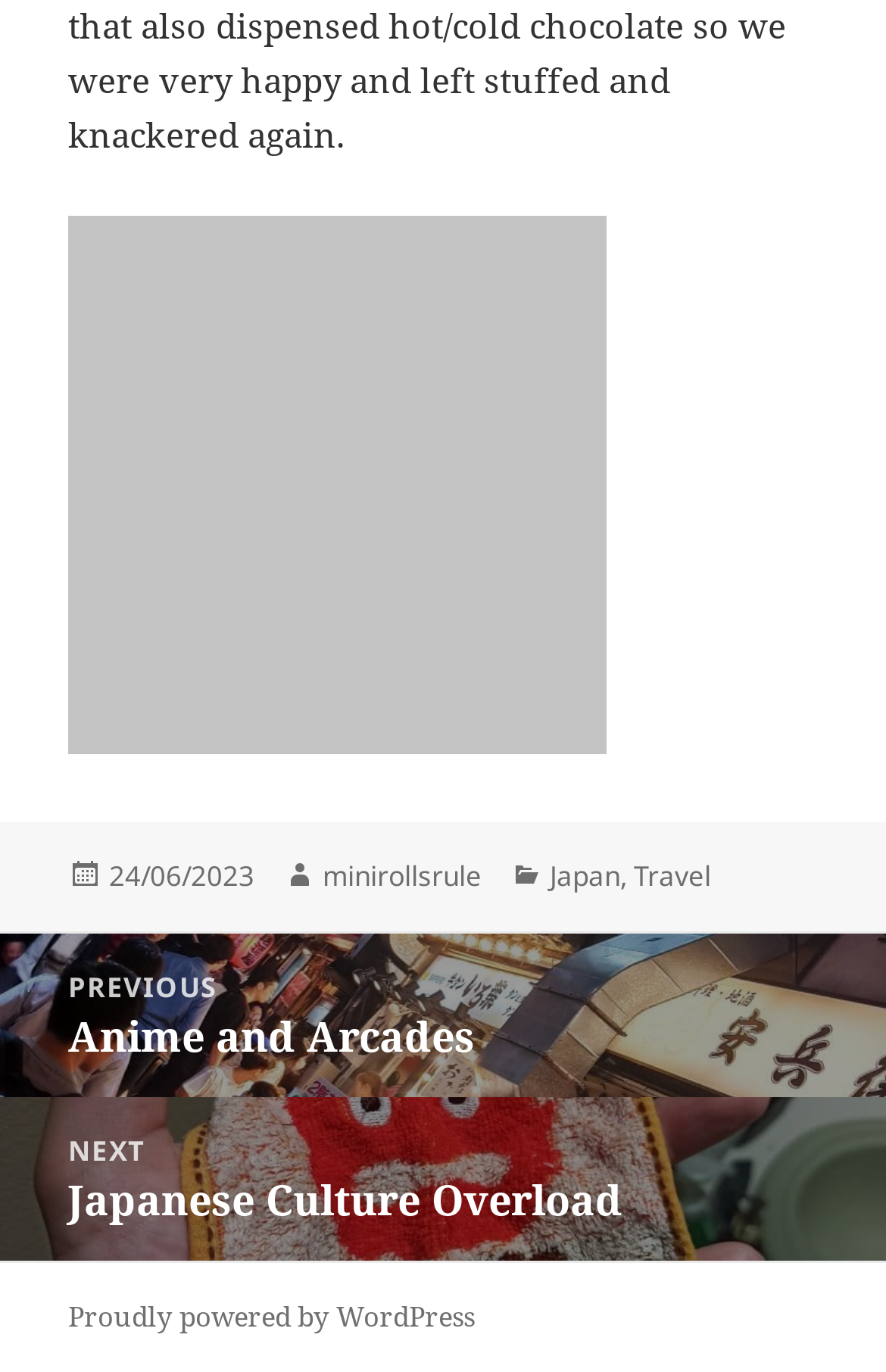What is the date of the current post?
Use the screenshot to answer the question with a single word or phrase.

24/06/2023